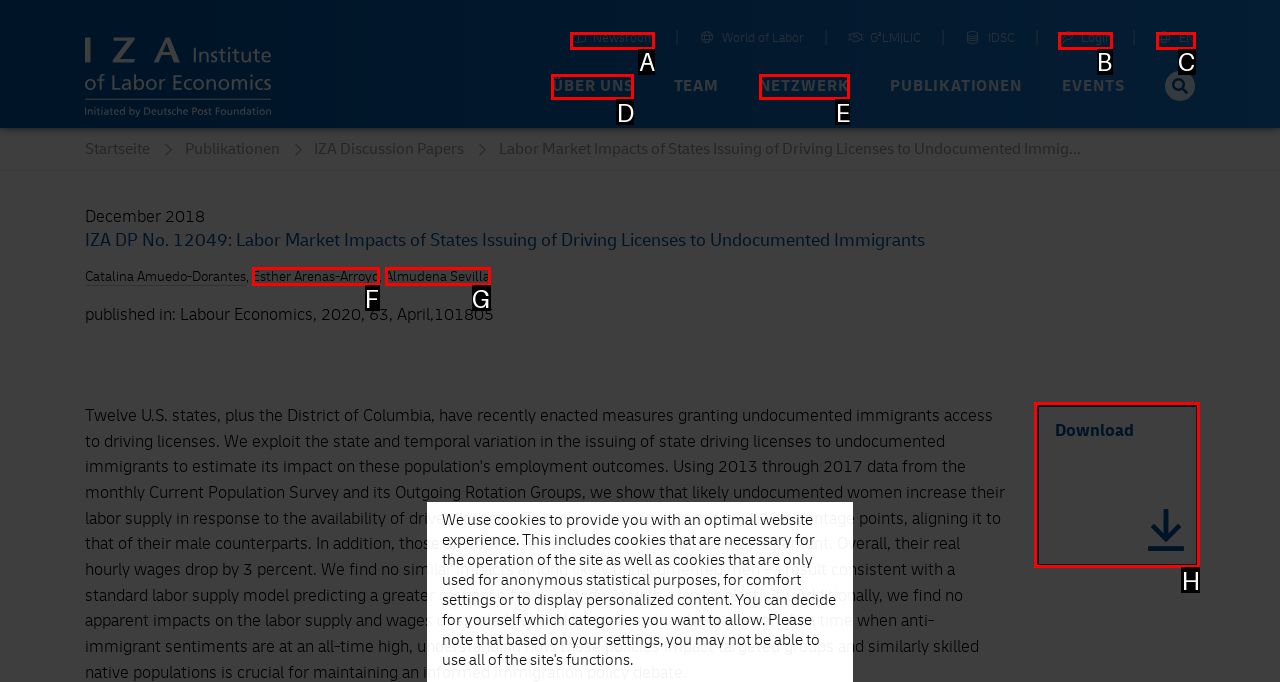Identify the letter corresponding to the UI element that matches this description: Esther Arenas-Arroyo
Answer using only the letter from the provided options.

F